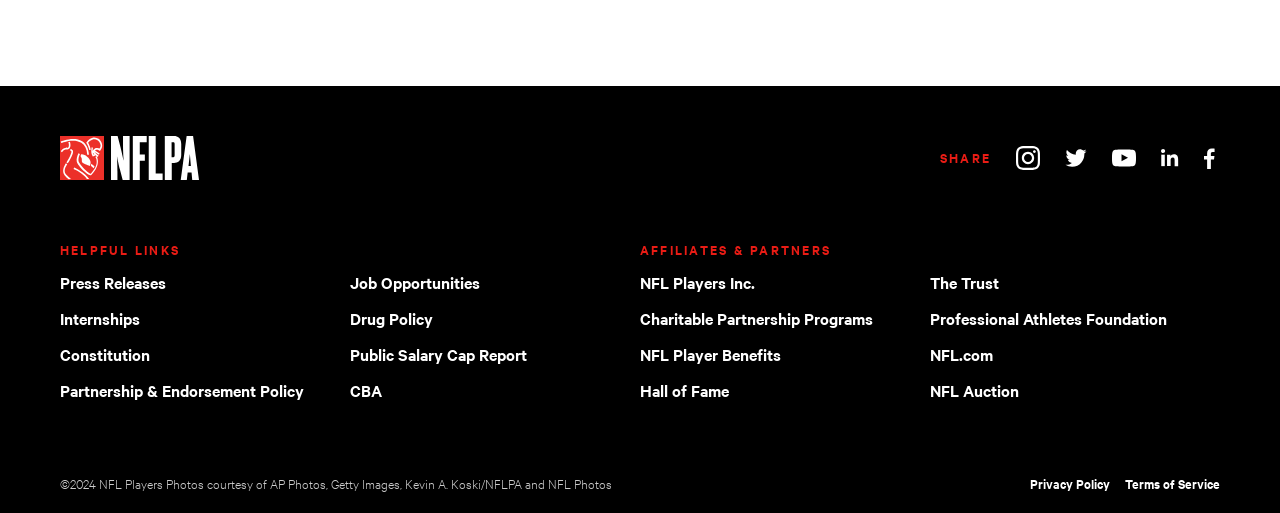Determine the bounding box coordinates of the clickable region to carry out the instruction: "View Press Releases".

[0.047, 0.526, 0.273, 0.573]